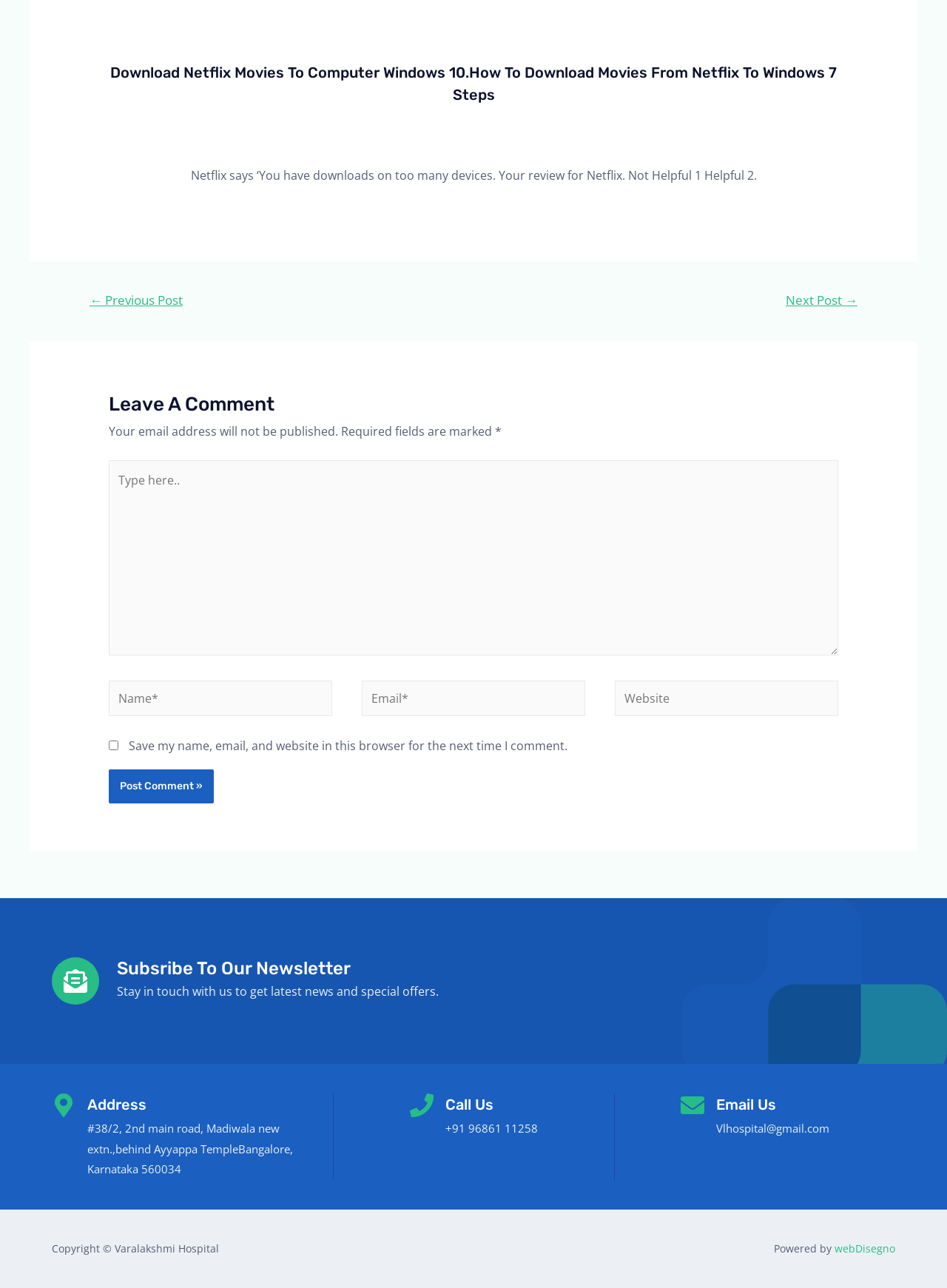Locate the bounding box coordinates of the clickable area to execute the instruction: "Download Laurel Font for free!". Provide the coordinates as four float numbers between 0 and 1, represented as [left, top, right, bottom].

None